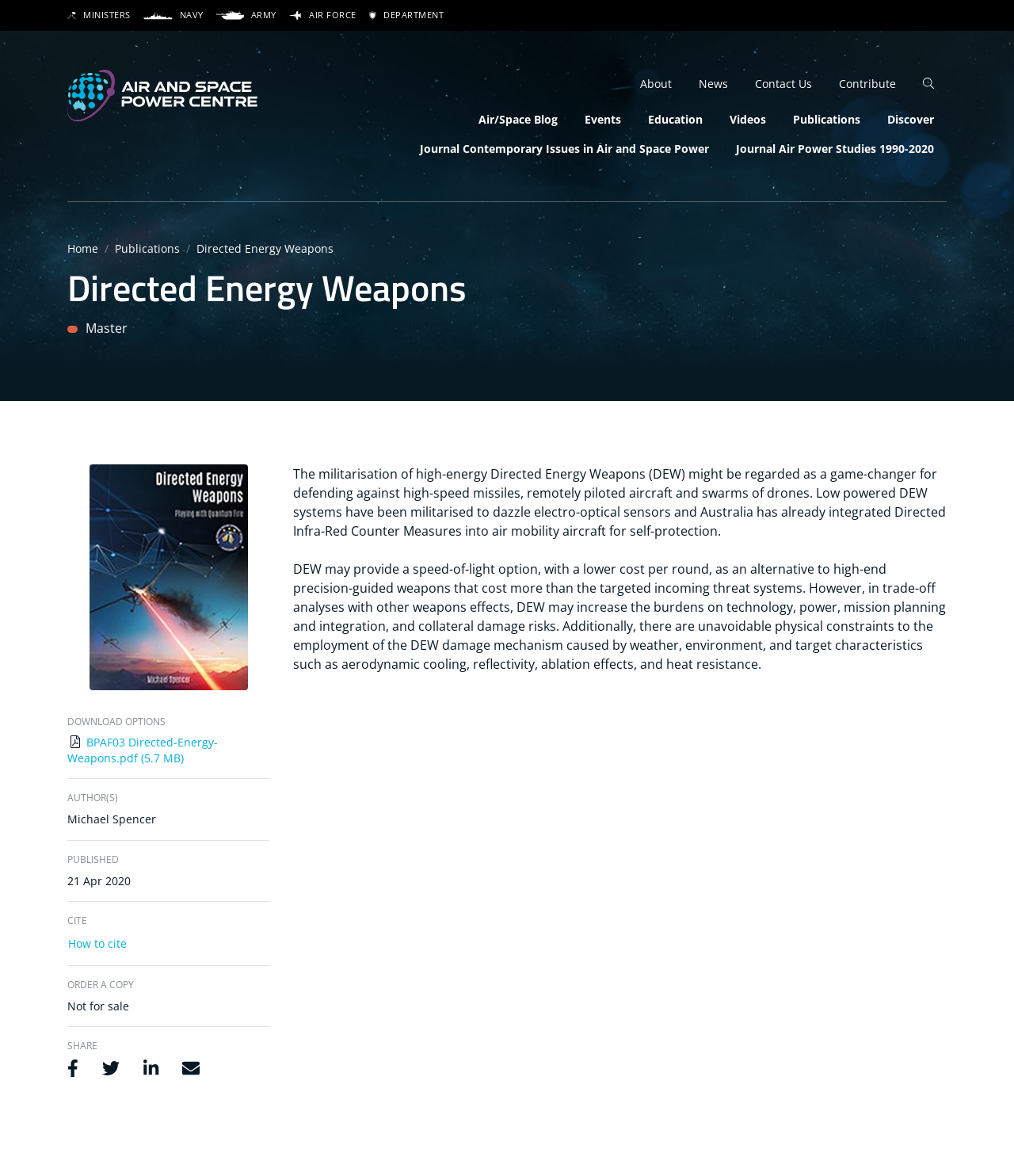Please find the bounding box coordinates of the element's region to be clicked to carry out this instruction: "Download the Directed-Energy-Weapons.pdf file".

[0.066, 0.625, 0.215, 0.651]